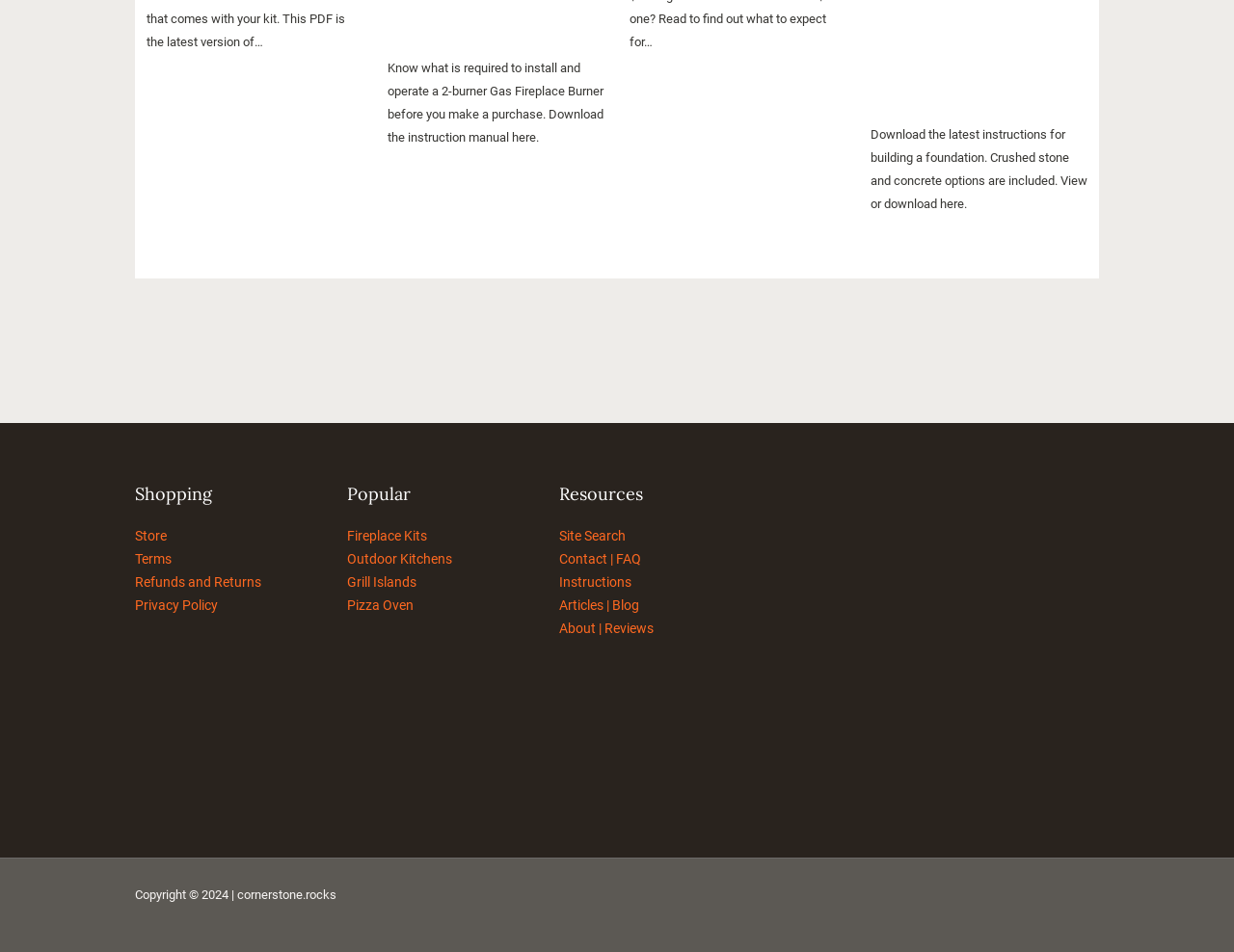What is the purpose of the 'Site Search' link?
Please use the image to deliver a detailed and complete answer.

I inferred this answer by looking at the link element with the text 'Site Search' in the Resources section of the footer. This text suggests that the purpose of the 'Site Search' link is to allow users to search the website.